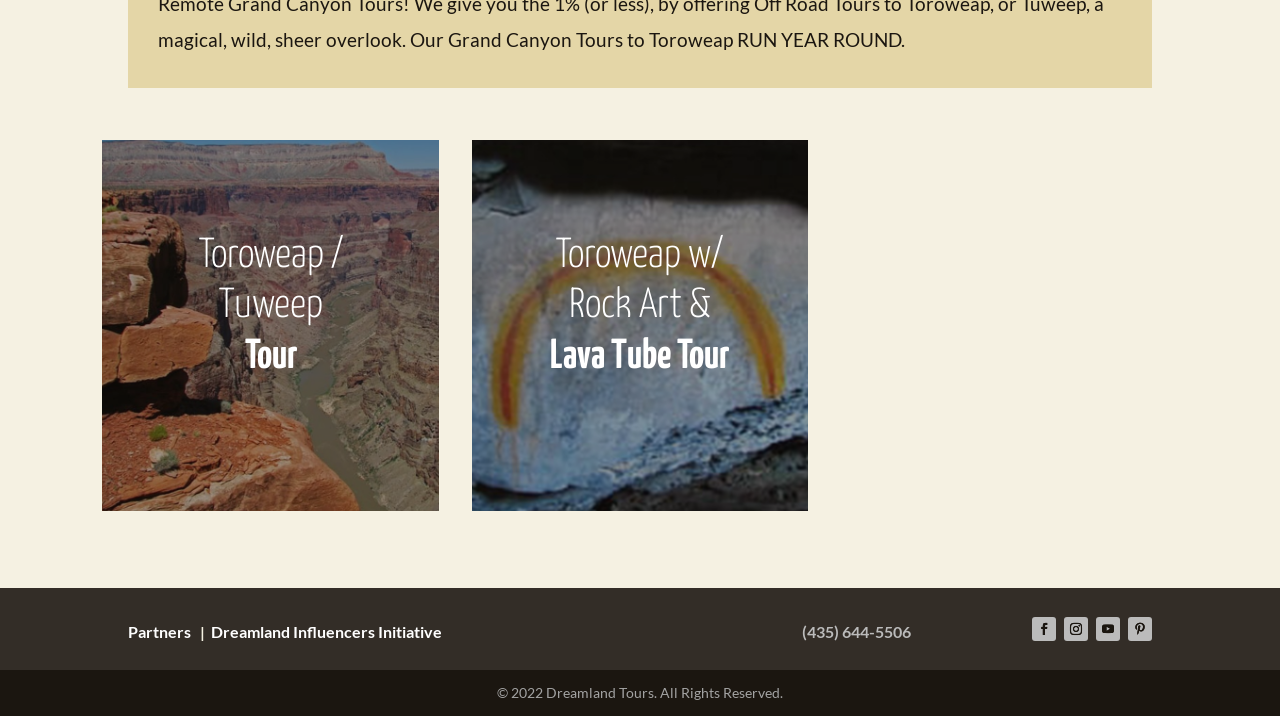Given the description "Follow", provide the bounding box coordinates of the corresponding UI element.

[0.806, 0.862, 0.825, 0.895]